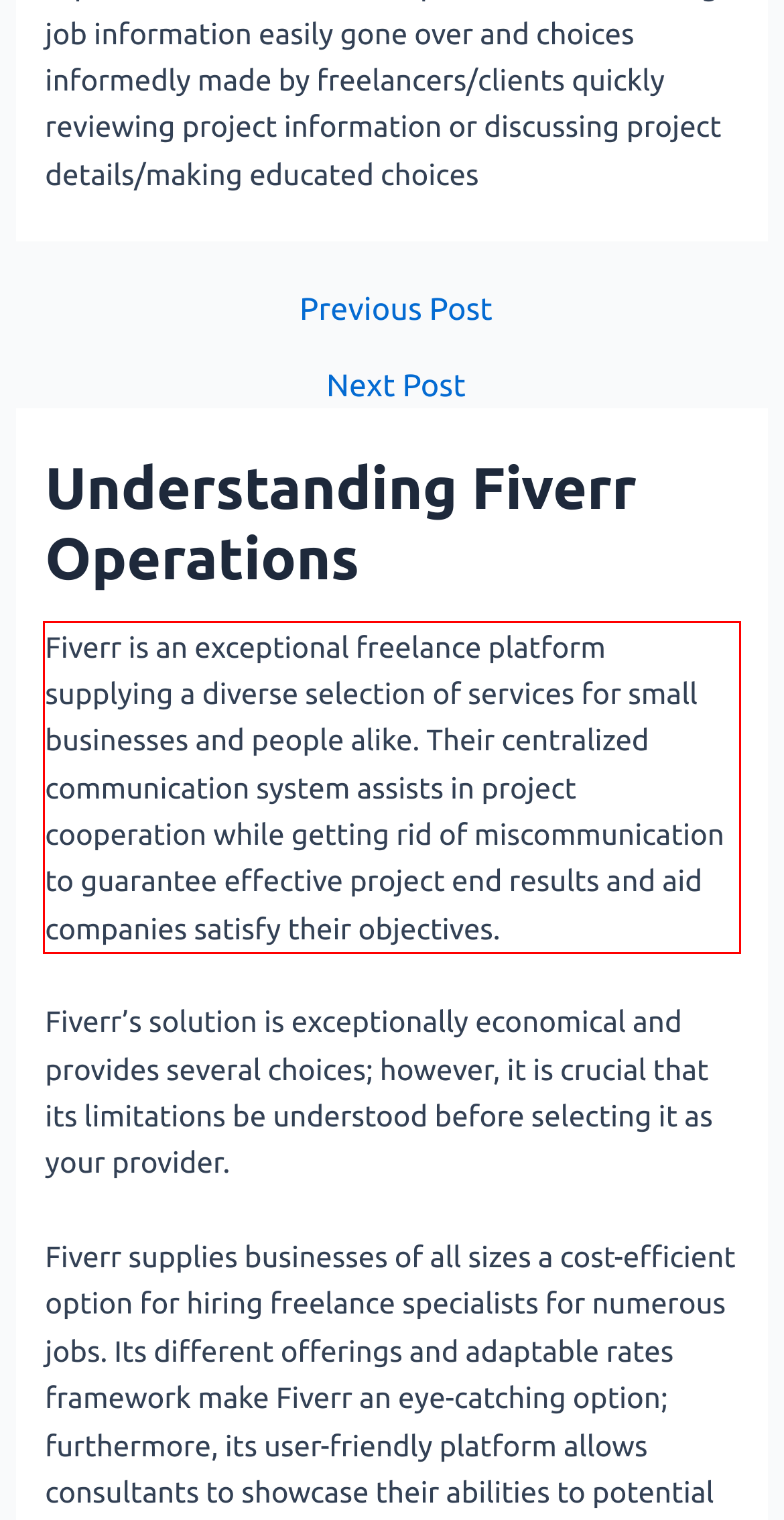Given a screenshot of a webpage, identify the red bounding box and perform OCR to recognize the text within that box.

Fiverr is an exceptional freelance platform supplying a diverse selection of services for small businesses and people alike. Their centralized communication system assists in project cooperation while getting rid of miscommunication to guarantee effective project end results and aid companies satisfy their objectives.